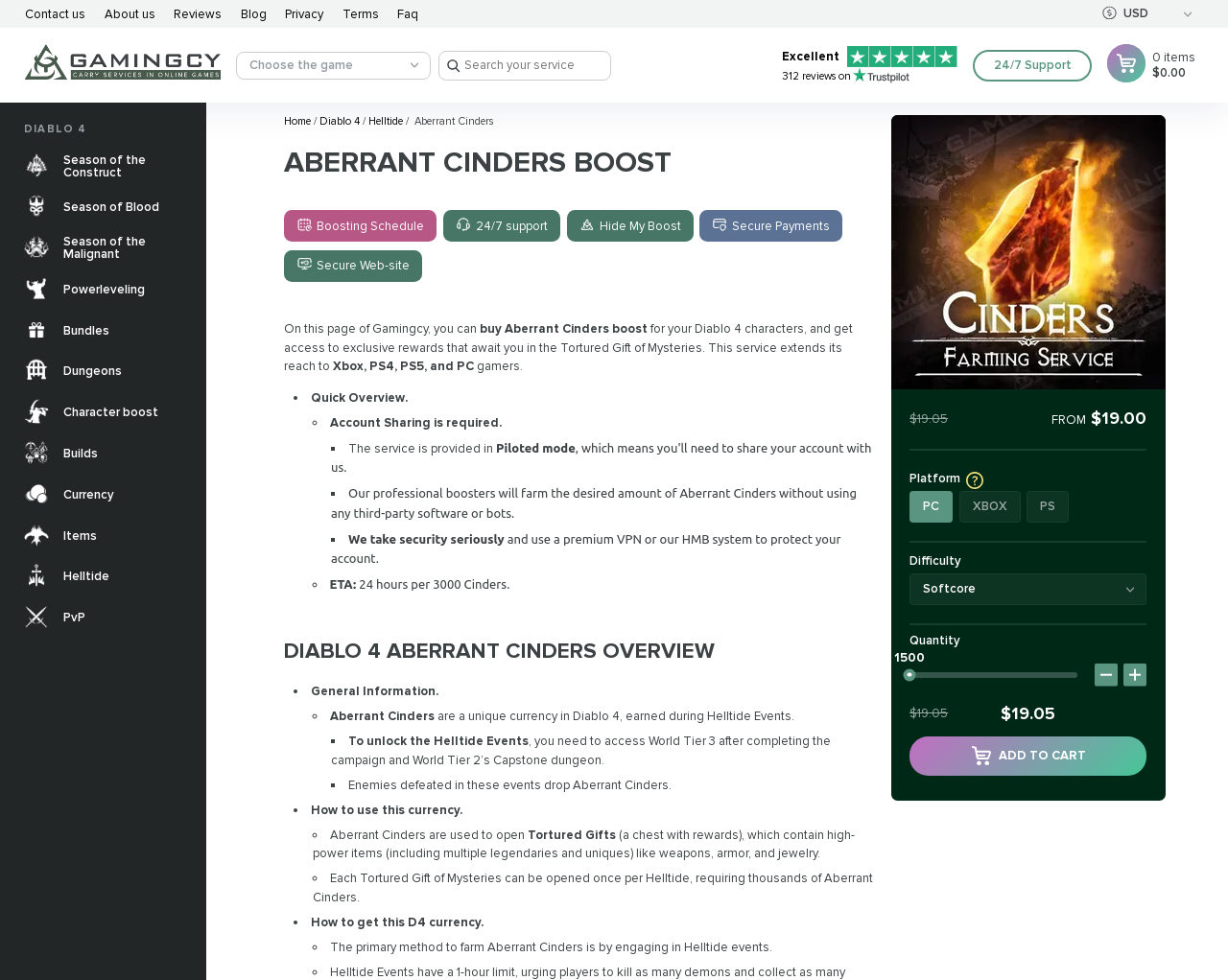Reply to the question with a brief word or phrase: What is the purpose of the 'Hide My Boost' feature?

To protect the account